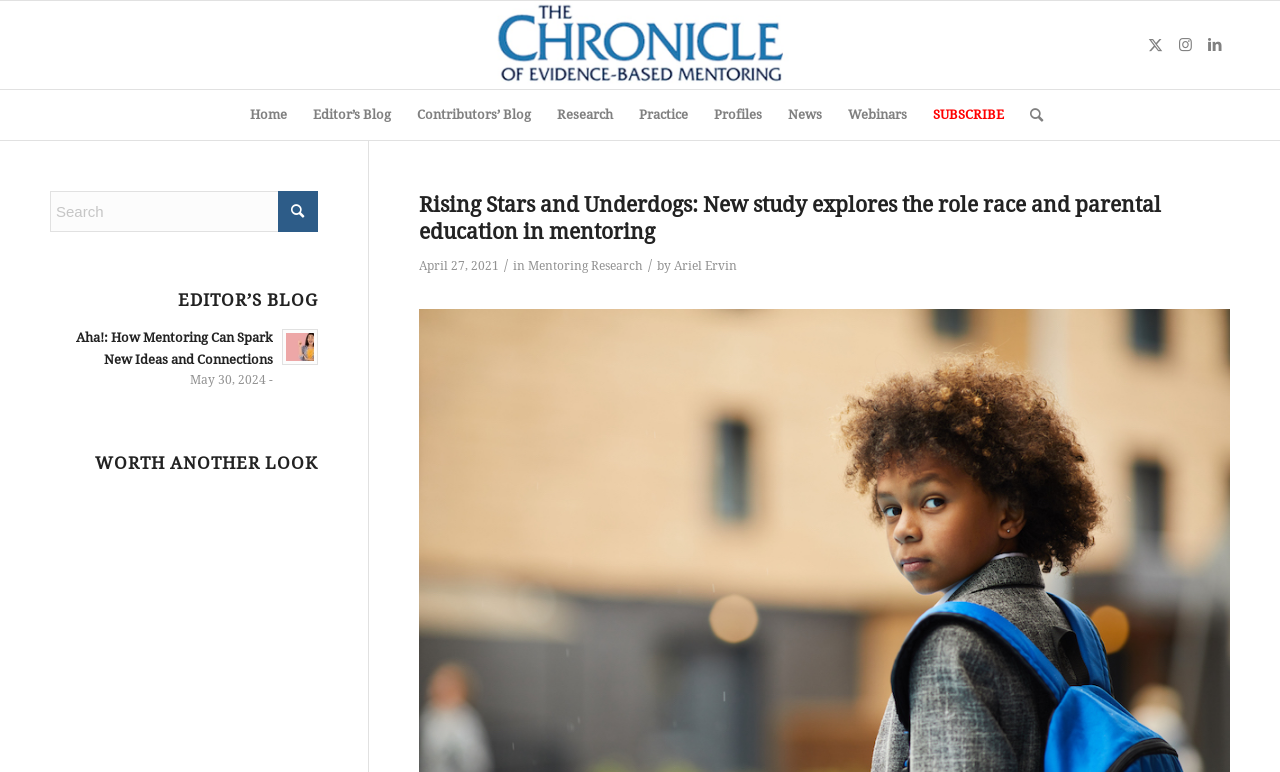How many social media links are present at the top right corner?
Using the image, give a concise answer in the form of a single word or short phrase.

3